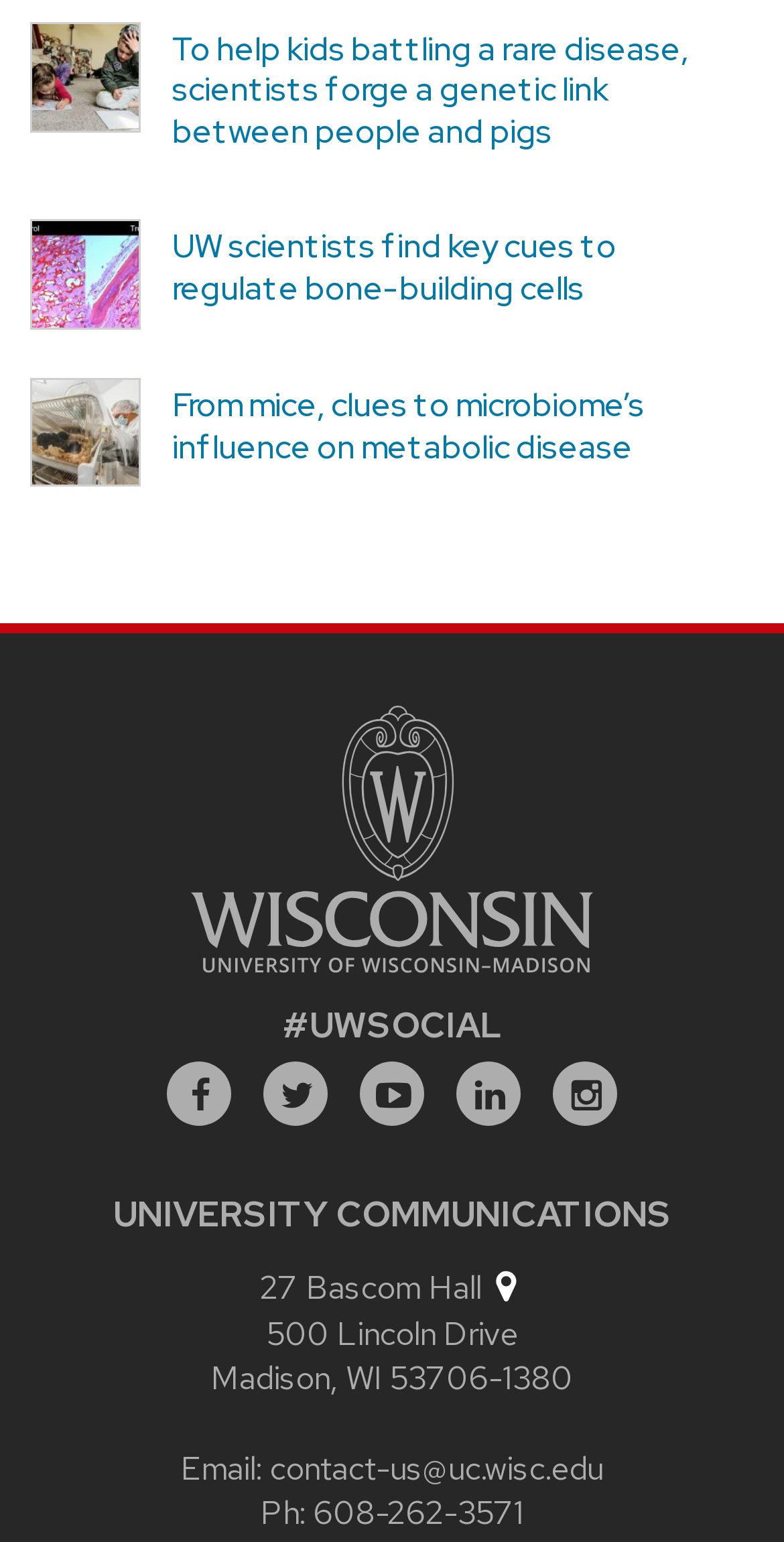Please identify the bounding box coordinates of the element I should click to complete this instruction: 'Visit the main university website'. The coordinates should be given as four float numbers between 0 and 1, like this: [left, top, right, bottom].

[0.244, 0.61, 0.756, 0.638]